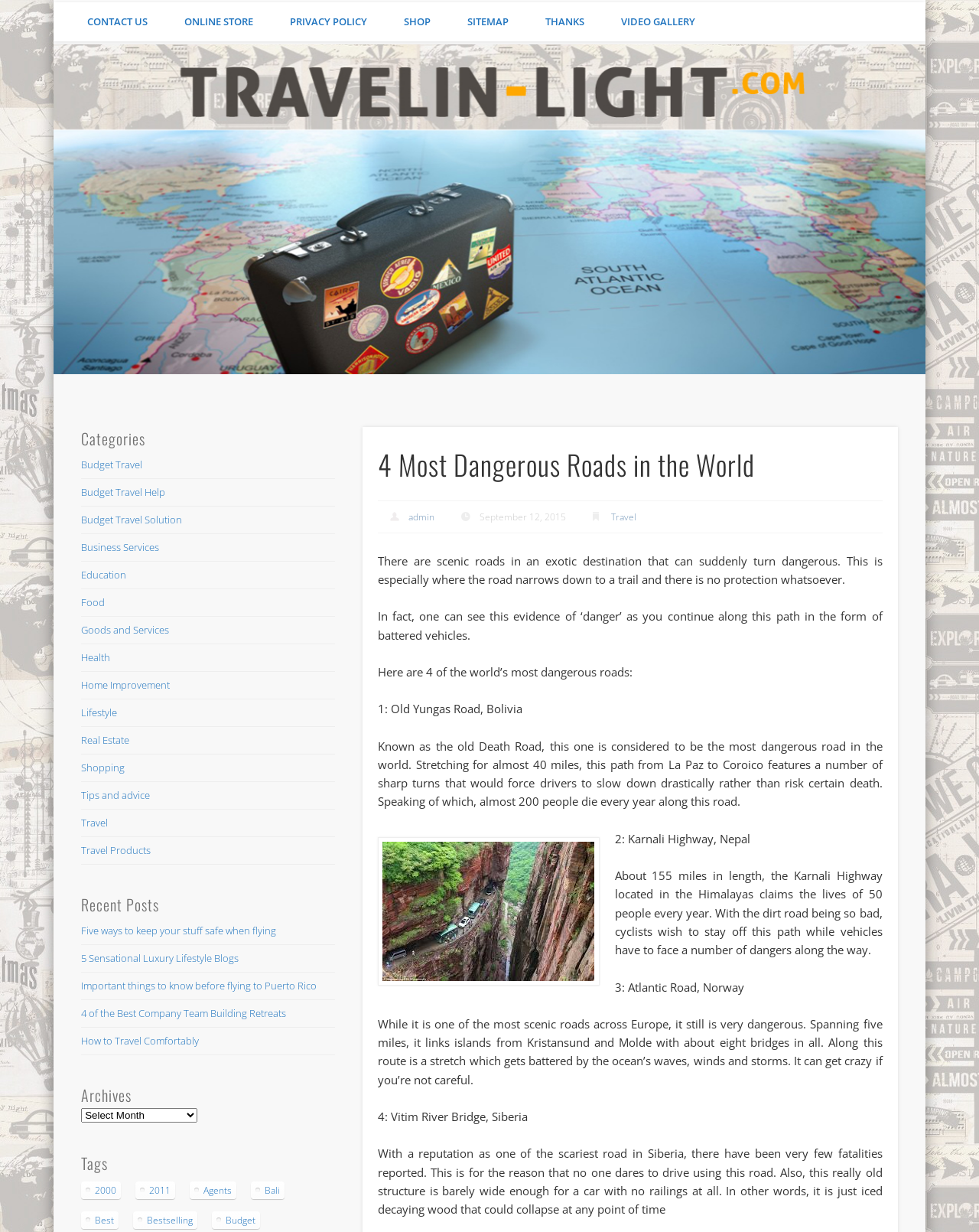Determine the bounding box coordinates of the clickable element to complete this instruction: "Read more about Dick Moore's experience at Learndirect". Provide the coordinates in the format of four float numbers between 0 and 1, [left, top, right, bottom].

None